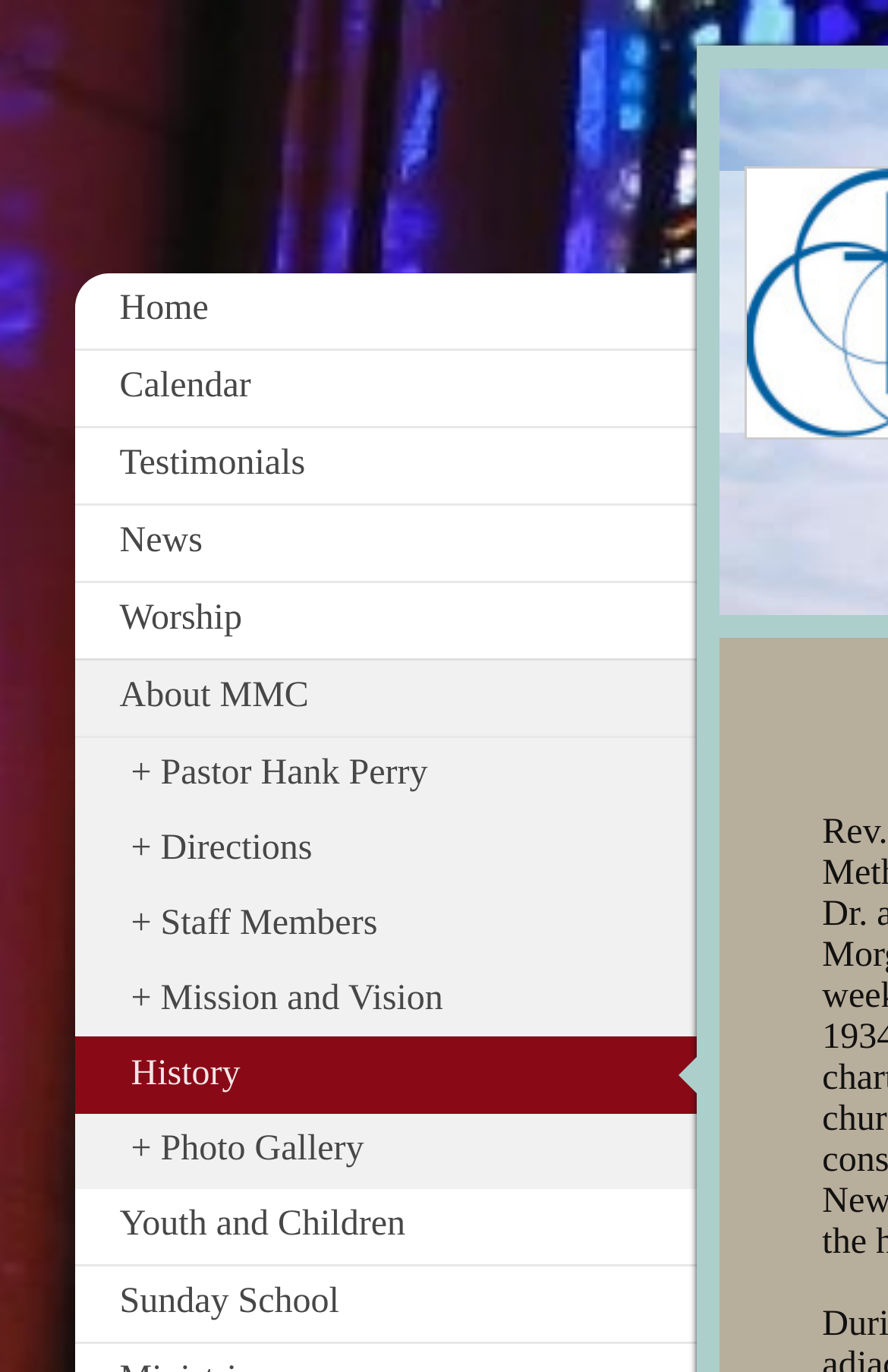Write an elaborate caption that captures the essence of the webpage.

The webpage is about Midway Methodist Church, a faith-based community in Midway. At the top of the page, there is a navigation menu with 11 links, including "Home", "Calendar", "Testimonials", "News", "Worship", "About MMC", "Pastor Hank Perry", "Directions", "Staff Members", "Mission and Vision", and "History". These links are aligned horizontally and take up a significant portion of the top section of the page.

Below the navigation menu, there are two more links, "Youth and Children" and "Sunday School", which are also aligned horizontally and positioned below the previous links.